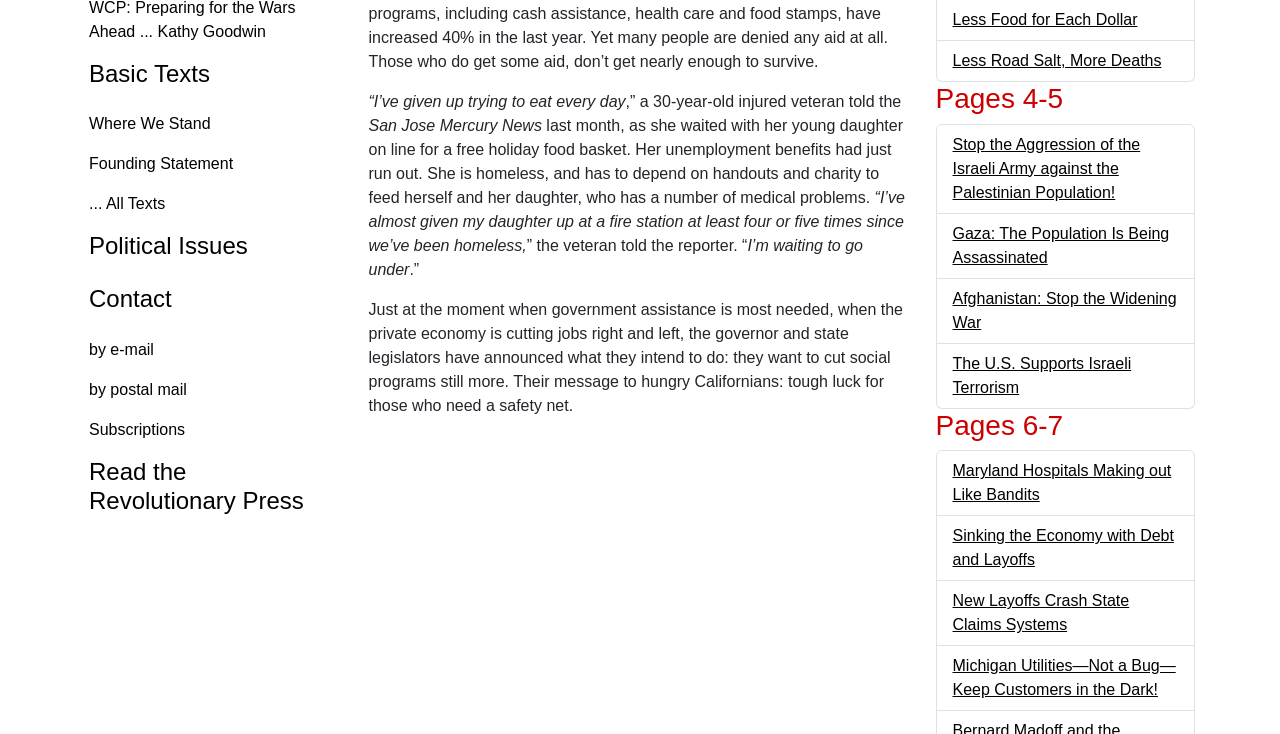Provide the bounding box coordinates of the HTML element described by the text: "Founding Statement".

[0.057, 0.197, 0.269, 0.251]